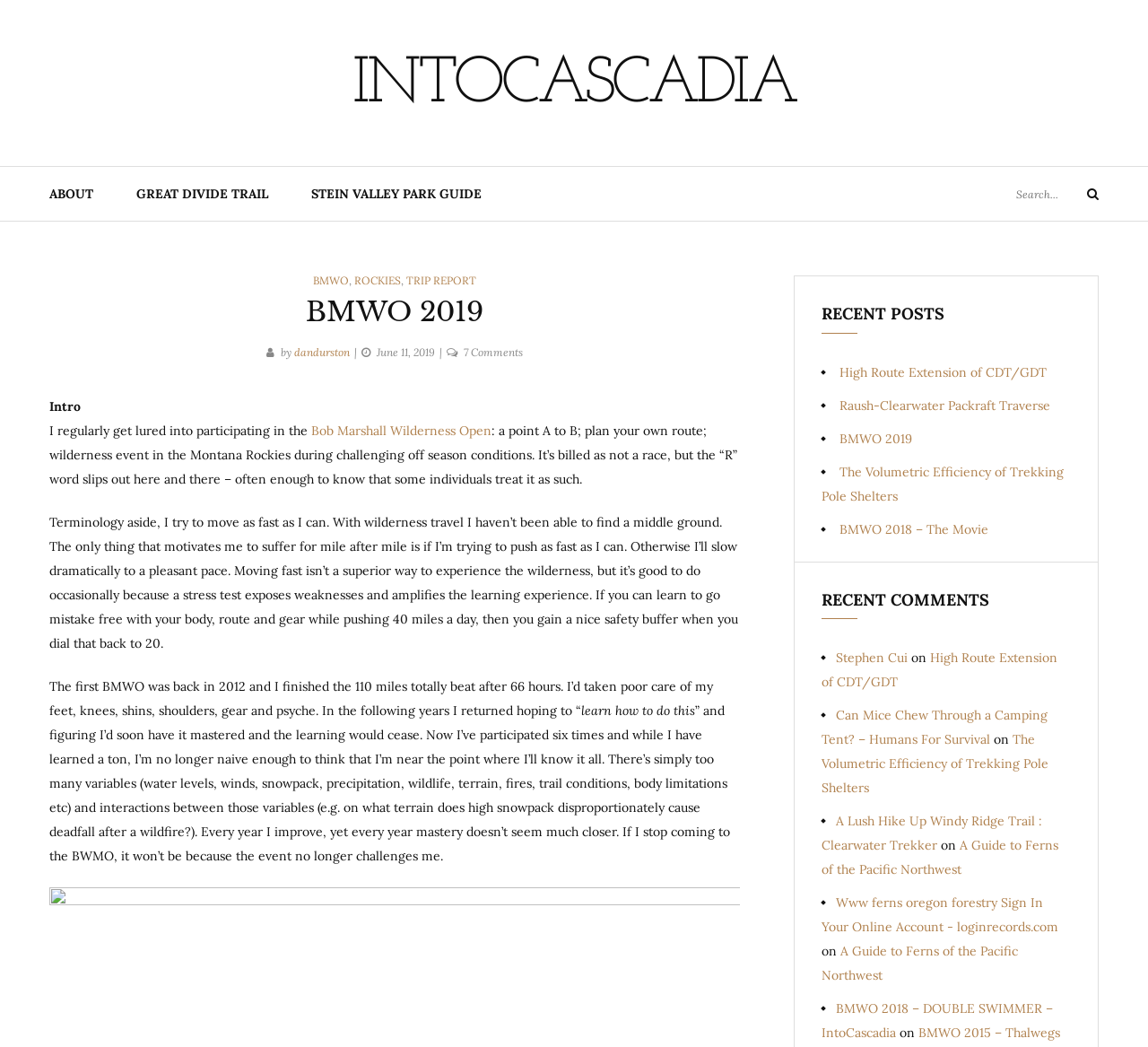Write a detailed summary of the webpage, including text, images, and layout.

The webpage is about a blog post titled "BMWO 2019" on a website called "IntoCascadia". At the top of the page, there is a navigation menu with links to "INTOCASCADIA", "ABOUT", "GREAT DIVIDE TRAIL", and "STEIN VALLEY PARK GUIDE". On the right side of the navigation menu, there is a search bar with a search button.

Below the navigation menu, there is a header section with a title "BMWO 2019" and a subtitle "by dandurston on June 11, 2019". The title is followed by a brief introduction to the Bob Marshall Wilderness Open, a point-to-point wilderness event in the Montana Rockies.

The main content of the page is a blog post about the author's experience participating in the Bob Marshall Wilderness Open. The post is divided into several paragraphs, with the author sharing their thoughts on wilderness travel, the challenges of the event, and their personal experiences.

On the right side of the page, there are two sections: "RECENT POSTS" and "RECENT COMMENTS". The "RECENT POSTS" section lists several links to other blog posts, including "High Route Extension of CDT/GDT", "Raush-Clearwater Packraft Traverse", and "The Volumetric Efficiency of Trekking Pole Shelters". The "RECENT COMMENTS" section lists several links to comments on other blog posts, including comments from users such as "Stephen Cui" and links to posts like "High Route Extension of CDT/GDT" and "A Guide to Ferns of the Pacific Northwest".

Overall, the webpage is a blog post about the author's experience in the Bob Marshall Wilderness Open, with additional sections for navigation, search, and recent posts and comments.